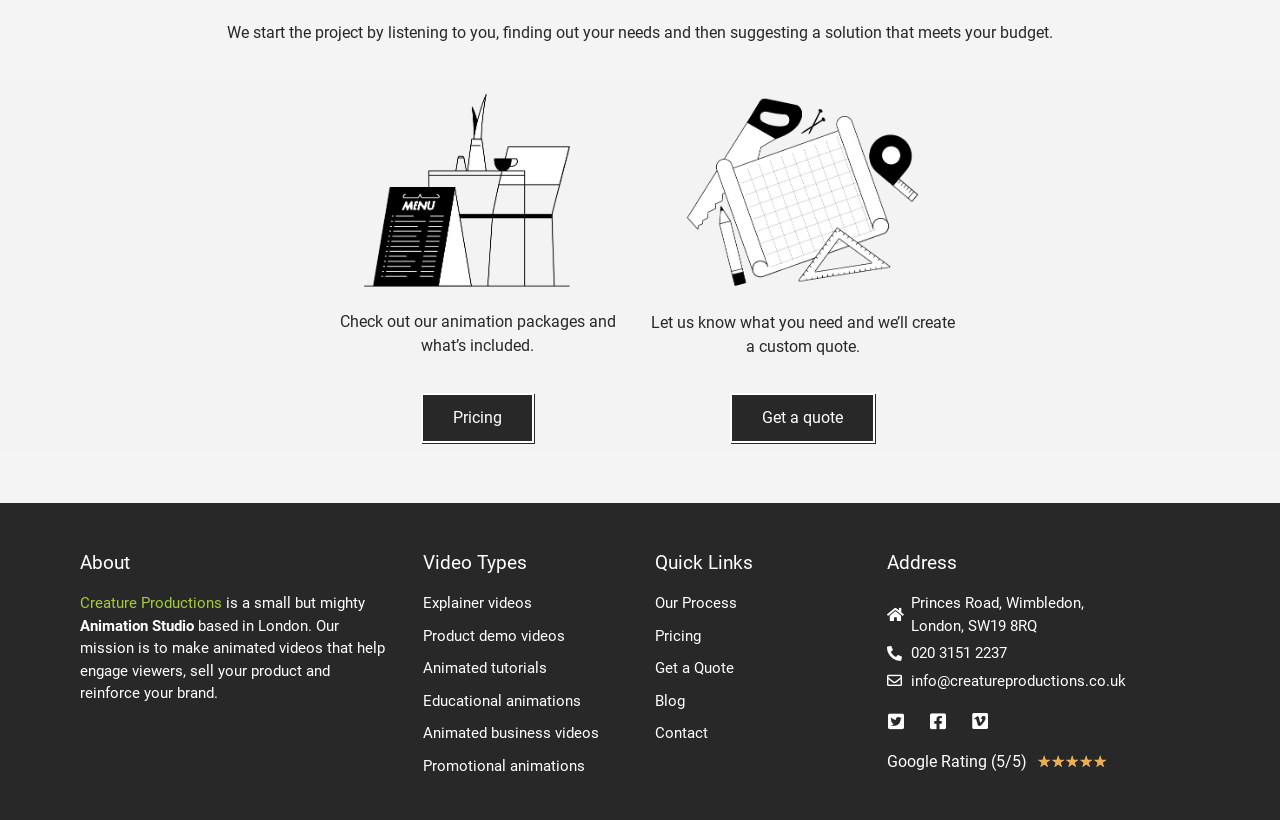Find and indicate the bounding box coordinates of the region you should select to follow the given instruction: "Click the link to stream Shostakovich symphony no 13".

None